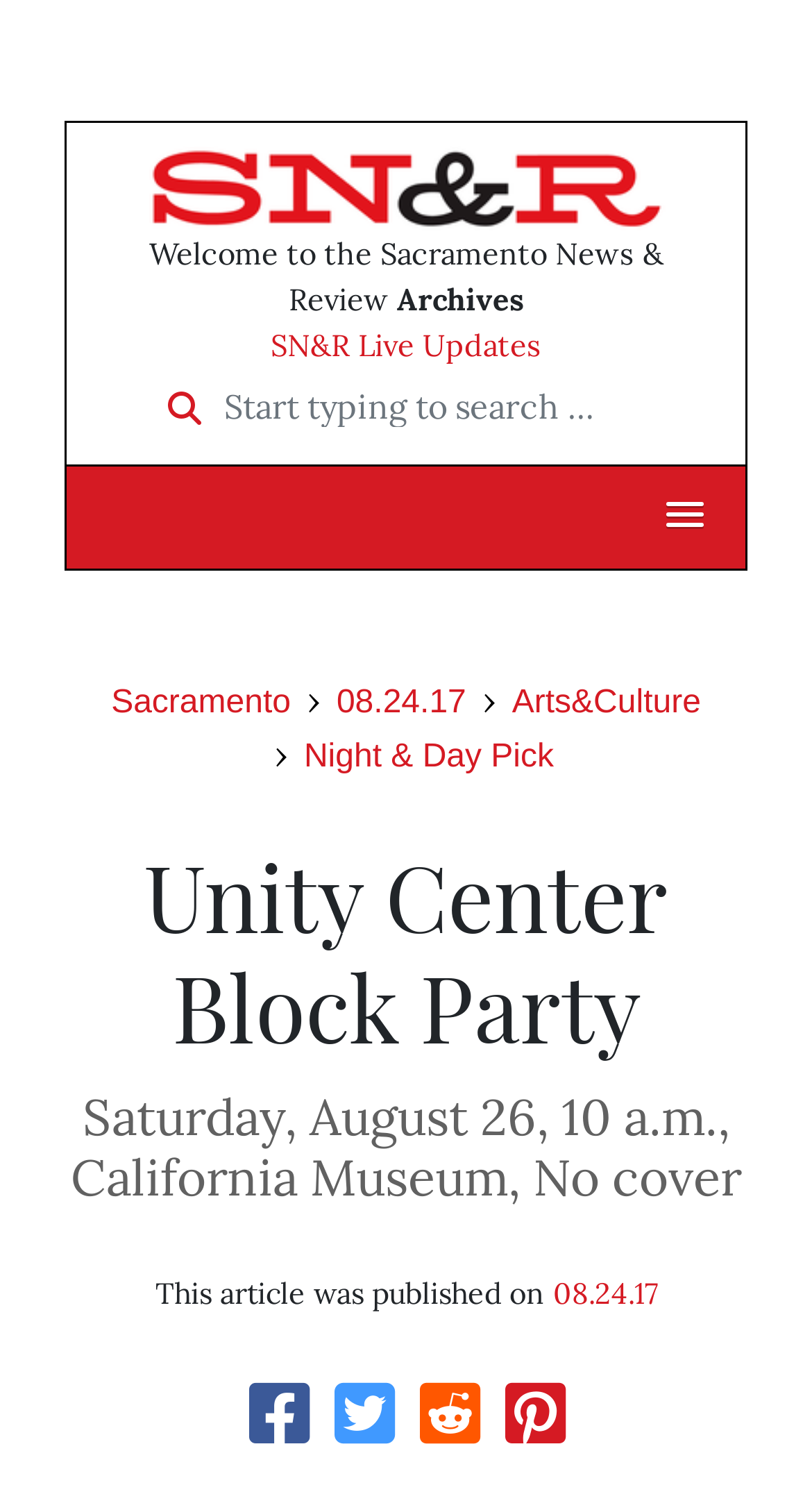Respond with a single word or short phrase to the following question: 
What is the time of the event?

10 a.m.